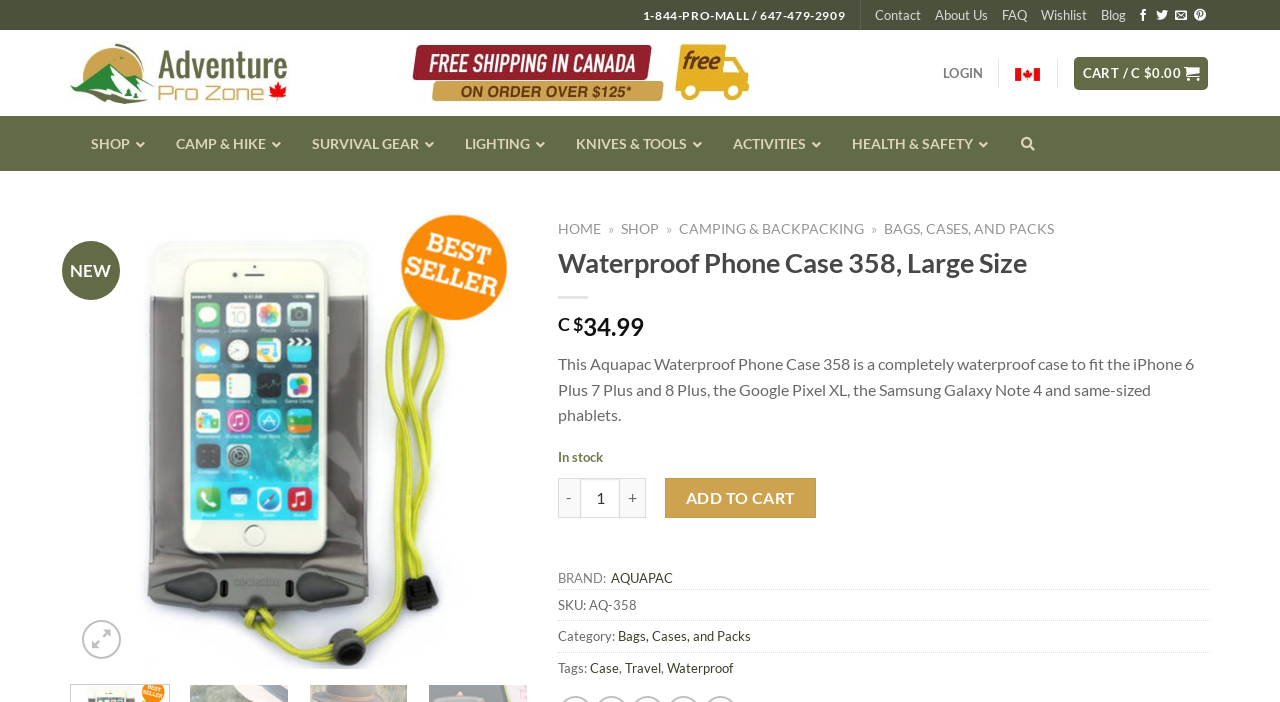What is the category of the Waterproof Phone Case 358?
Based on the screenshot, answer the question with a single word or phrase.

Bags, Cases, and Packs